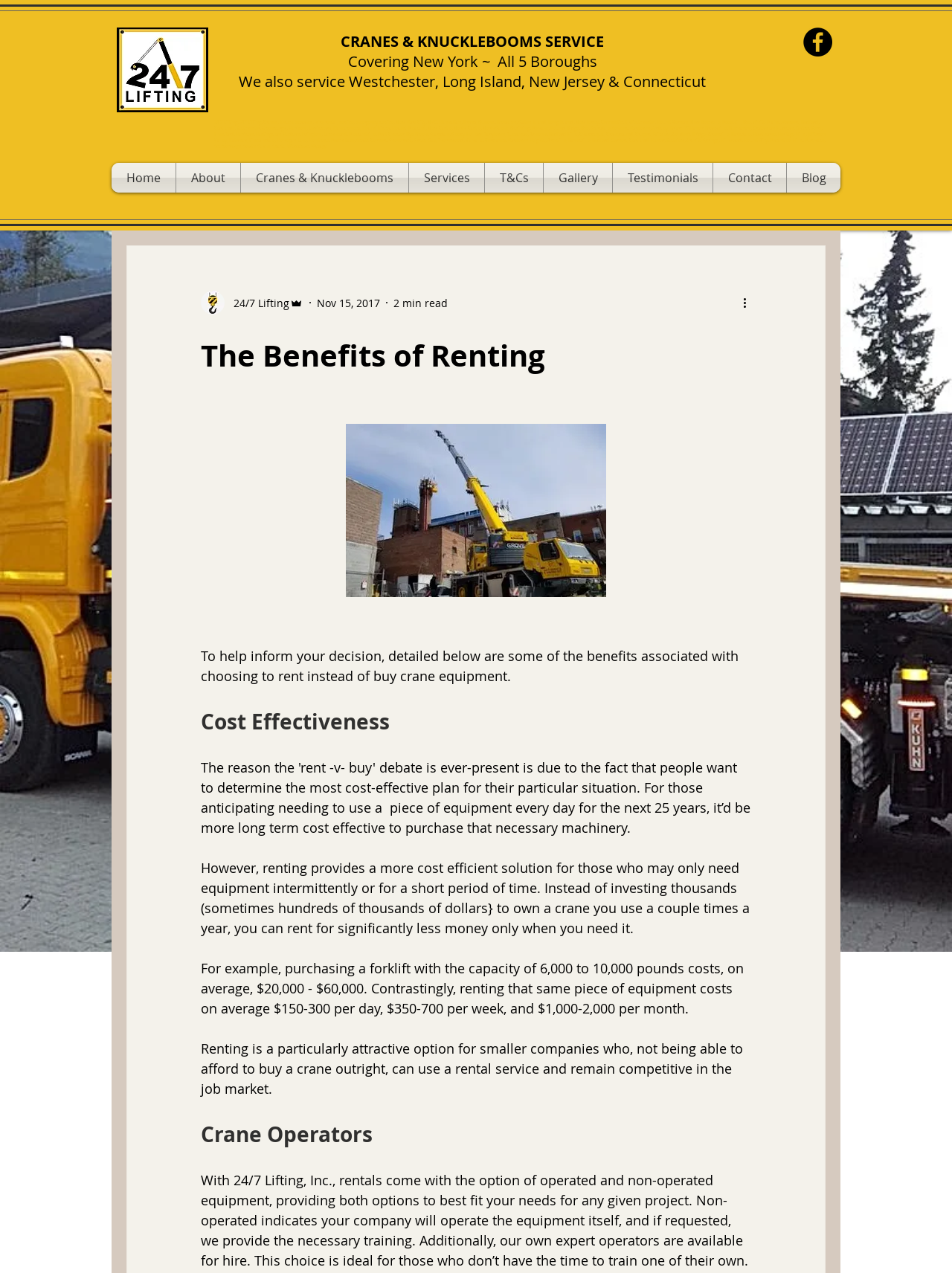What is the benefit of renting crane equipment for smaller companies?
Based on the image, respond with a single word or phrase.

Remaining competitive